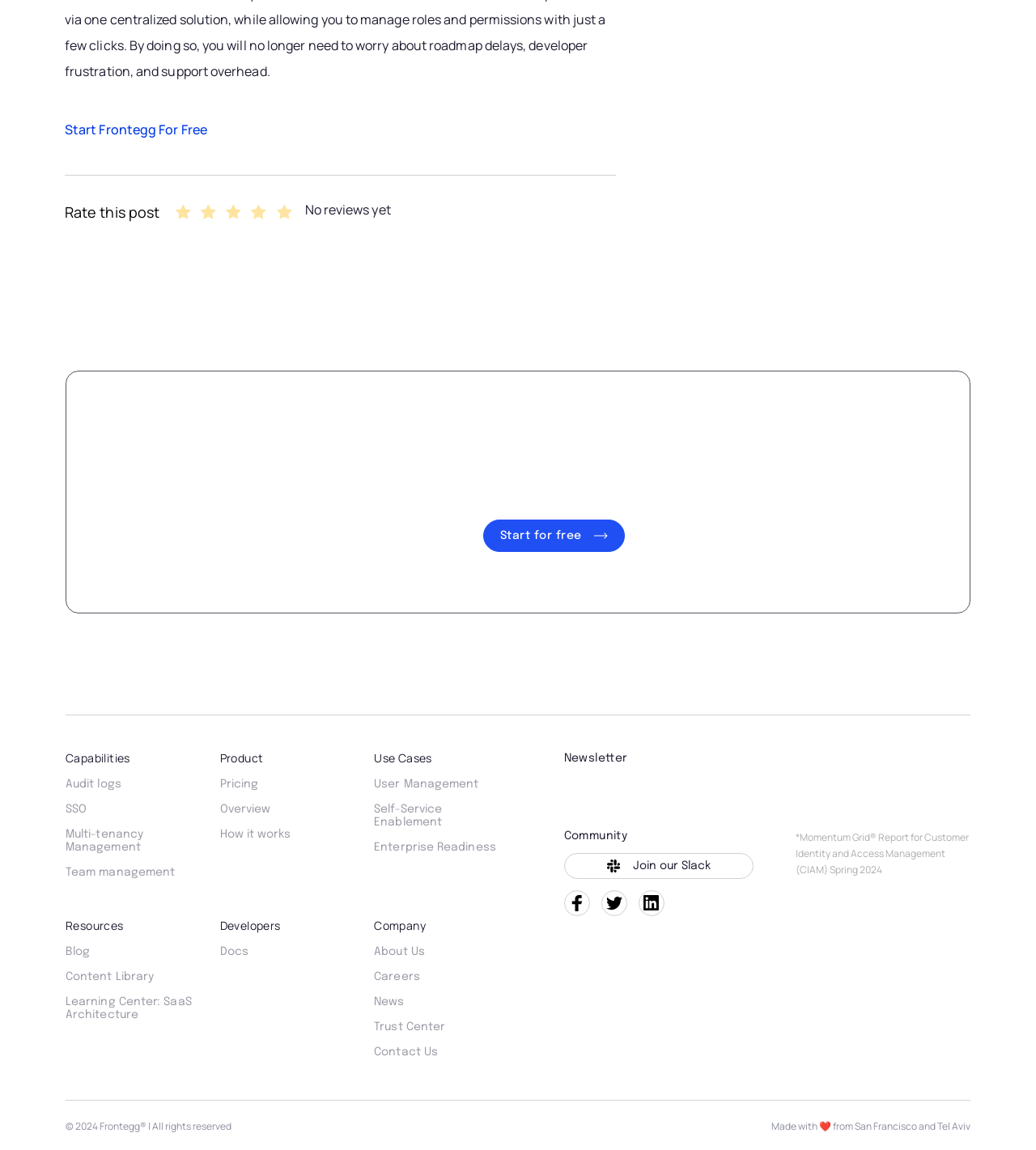Identify the bounding box coordinates of the element that should be clicked to fulfill this task: "Start using Frontegg for free". The coordinates should be provided as four float numbers between 0 and 1, i.e., [left, top, right, bottom].

[0.062, 0.105, 0.2, 0.12]